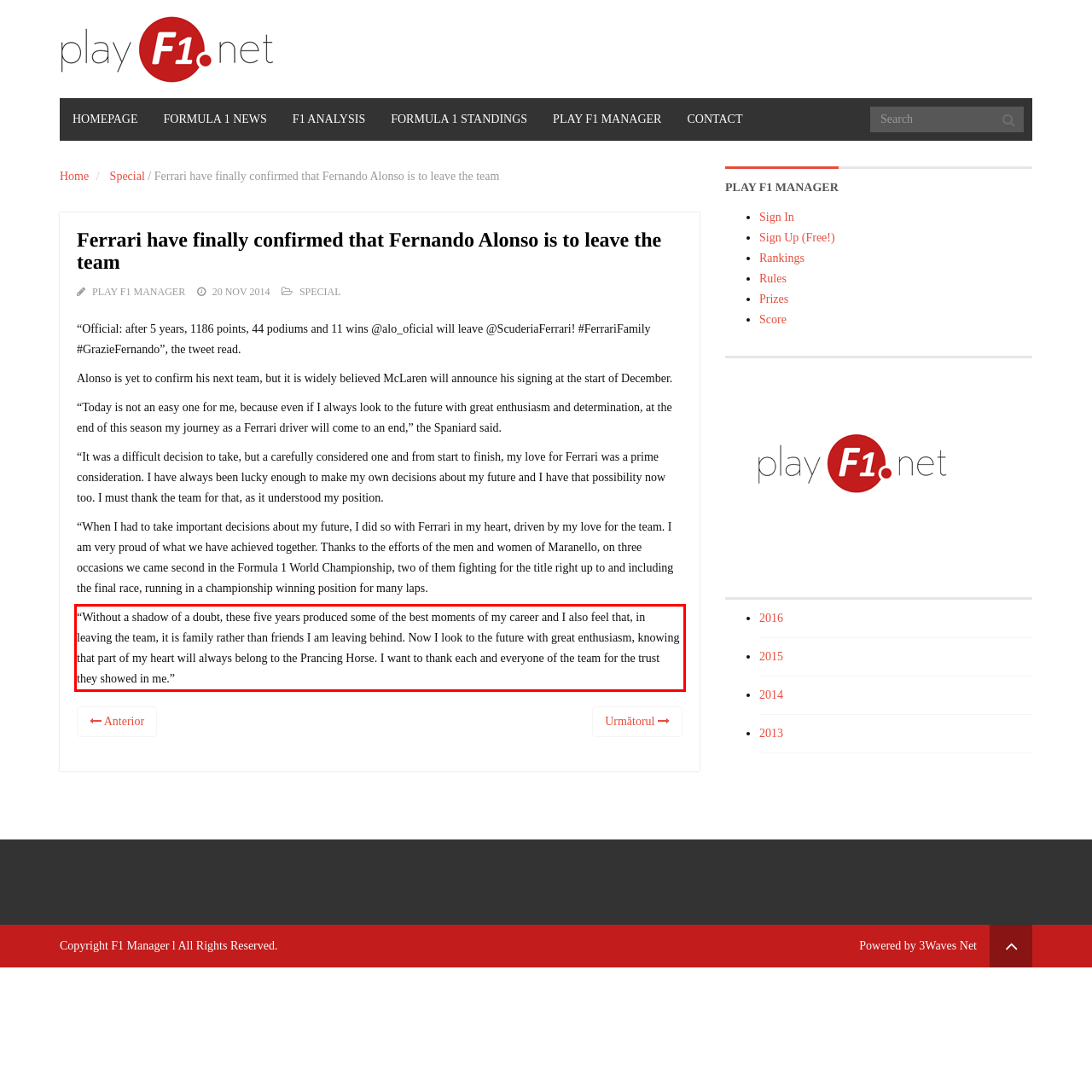Identify and transcribe the text content enclosed by the red bounding box in the given screenshot.

“Without a shadow of a doubt, these five years produced some of the best moments of my career and I also feel that, in leaving the team, it is family rather than friends I am leaving behind. Now I look to the future with great enthusiasm, knowing that part of my heart will always belong to the Prancing Horse. I want to thank each and everyone of the team for the trust they showed in me.”